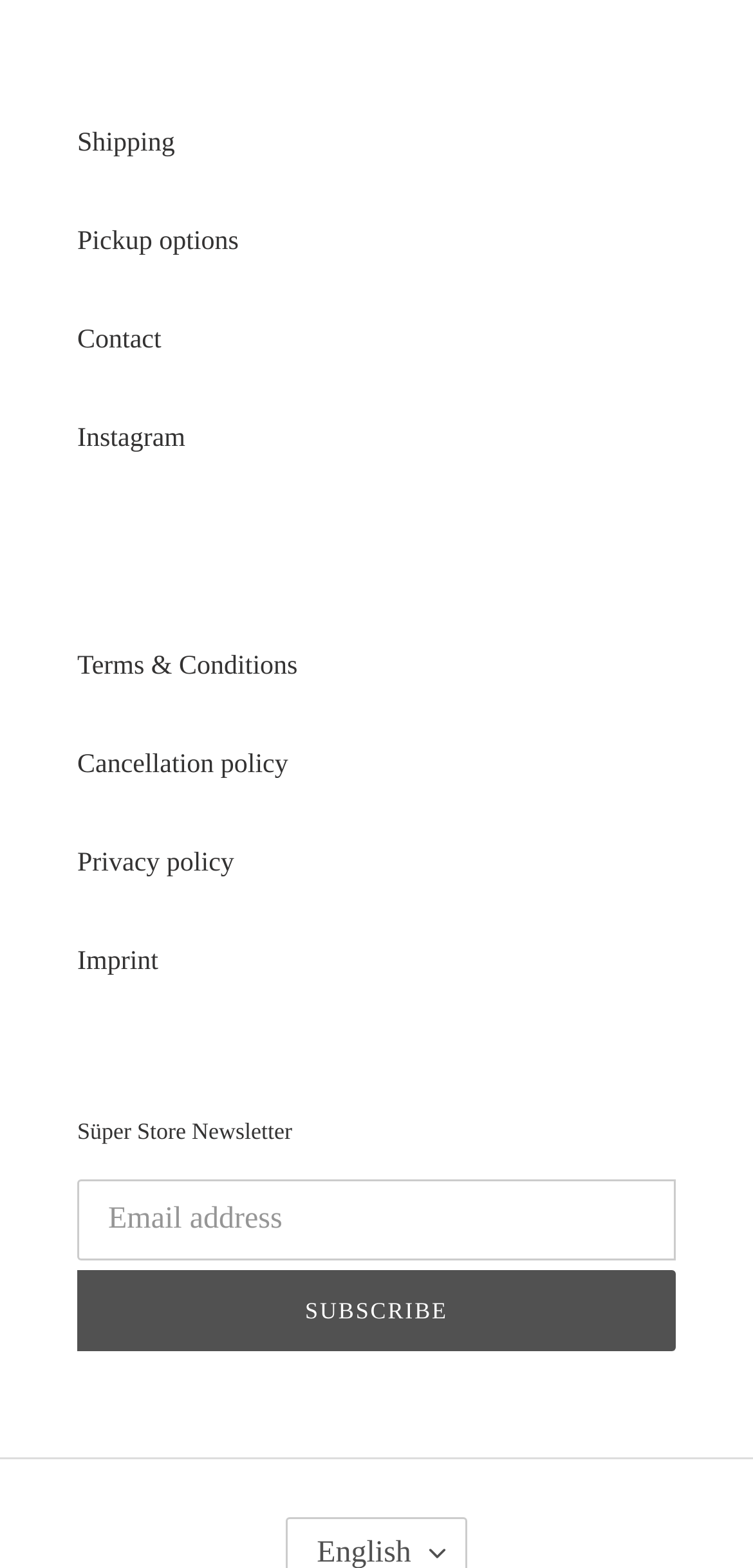Please locate the clickable area by providing the bounding box coordinates to follow this instruction: "View terms and conditions".

[0.103, 0.416, 0.395, 0.435]